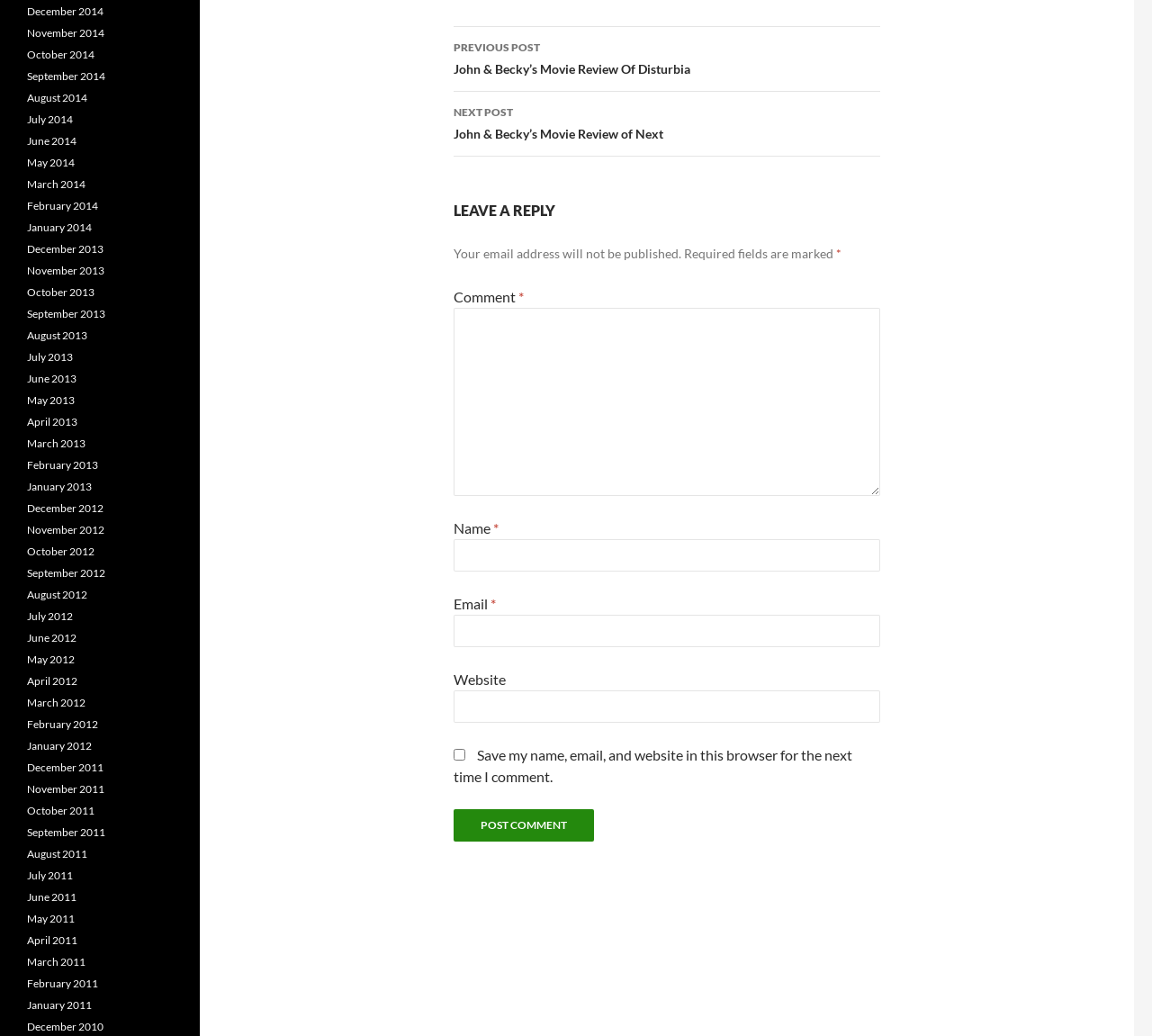Determine the bounding box coordinates of the area to click in order to meet this instruction: "Enter a comment in the 'Comment' field".

[0.394, 0.297, 0.764, 0.479]